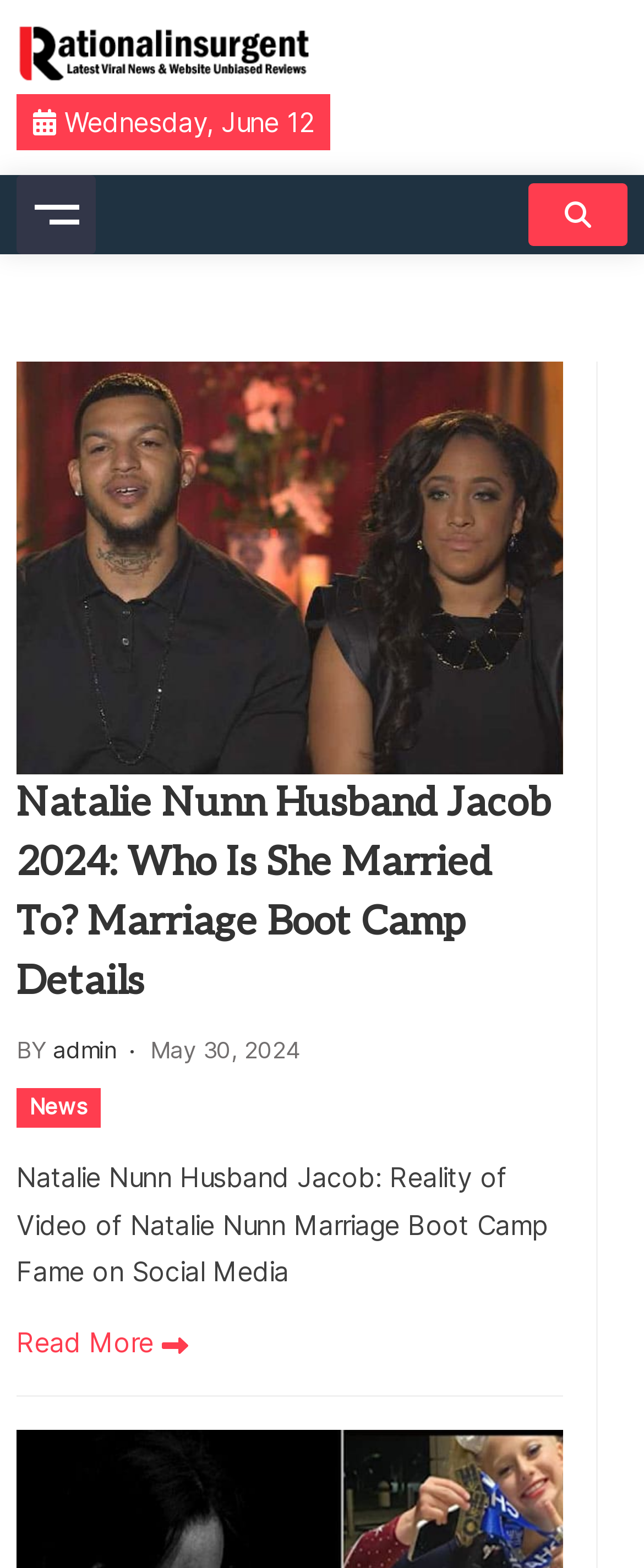Who is the author of the article?
Look at the image and answer the question with a single word or phrase.

admin